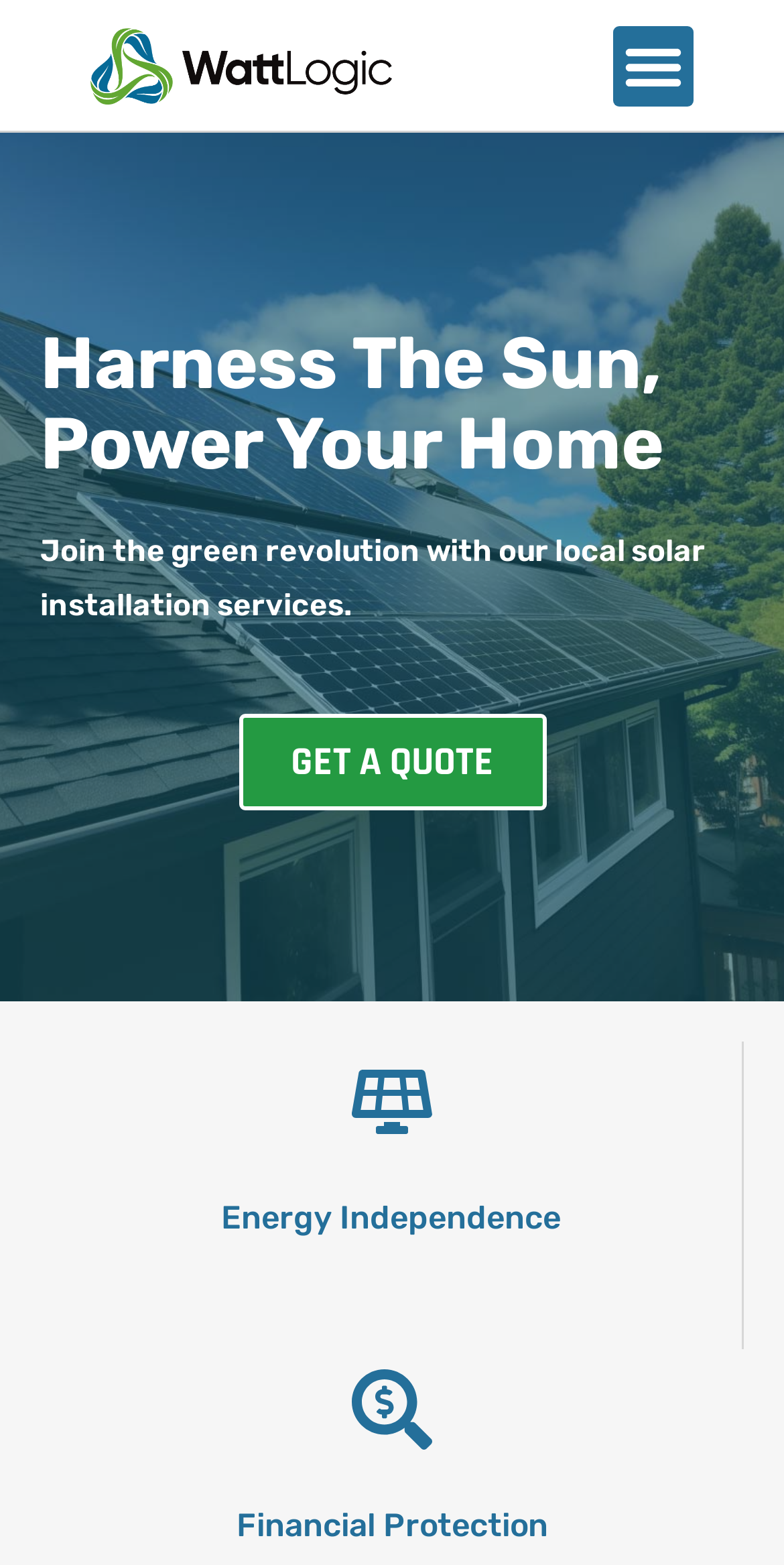What is the main theme of the webpage?
Using the information presented in the image, please offer a detailed response to the question.

The main theme of the webpage is solar energy, which can be inferred from the headings 'Join the green revolution with our local solar installation services.' and 'Harness The Sun, Power Your Home'.